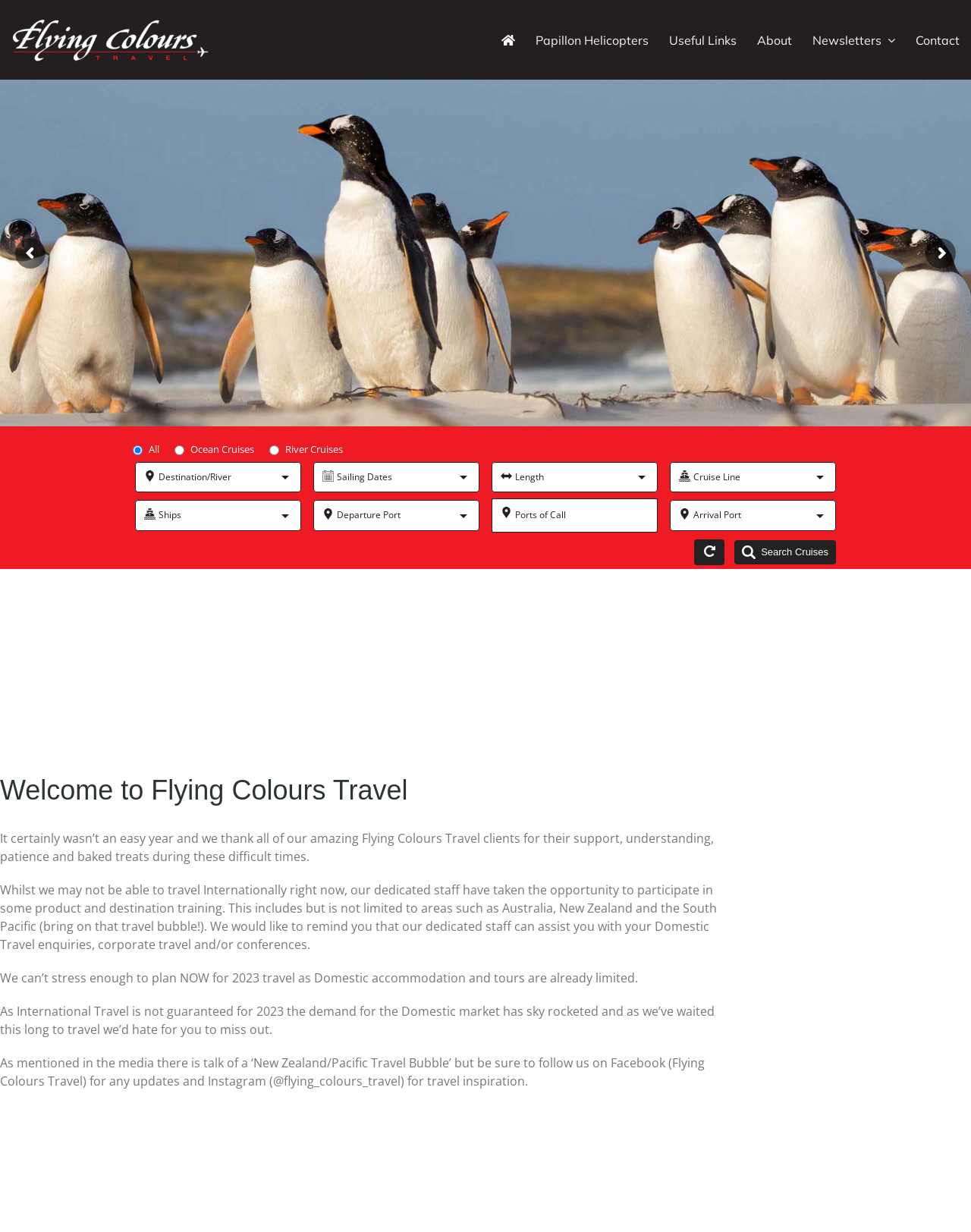Find the bounding box coordinates for the area you need to click to carry out the instruction: "Enter ports of call in the textbox". The coordinates should be four float numbers between 0 and 1, indicated as [left, top, right, bottom].

[0.506, 0.405, 0.677, 0.432]